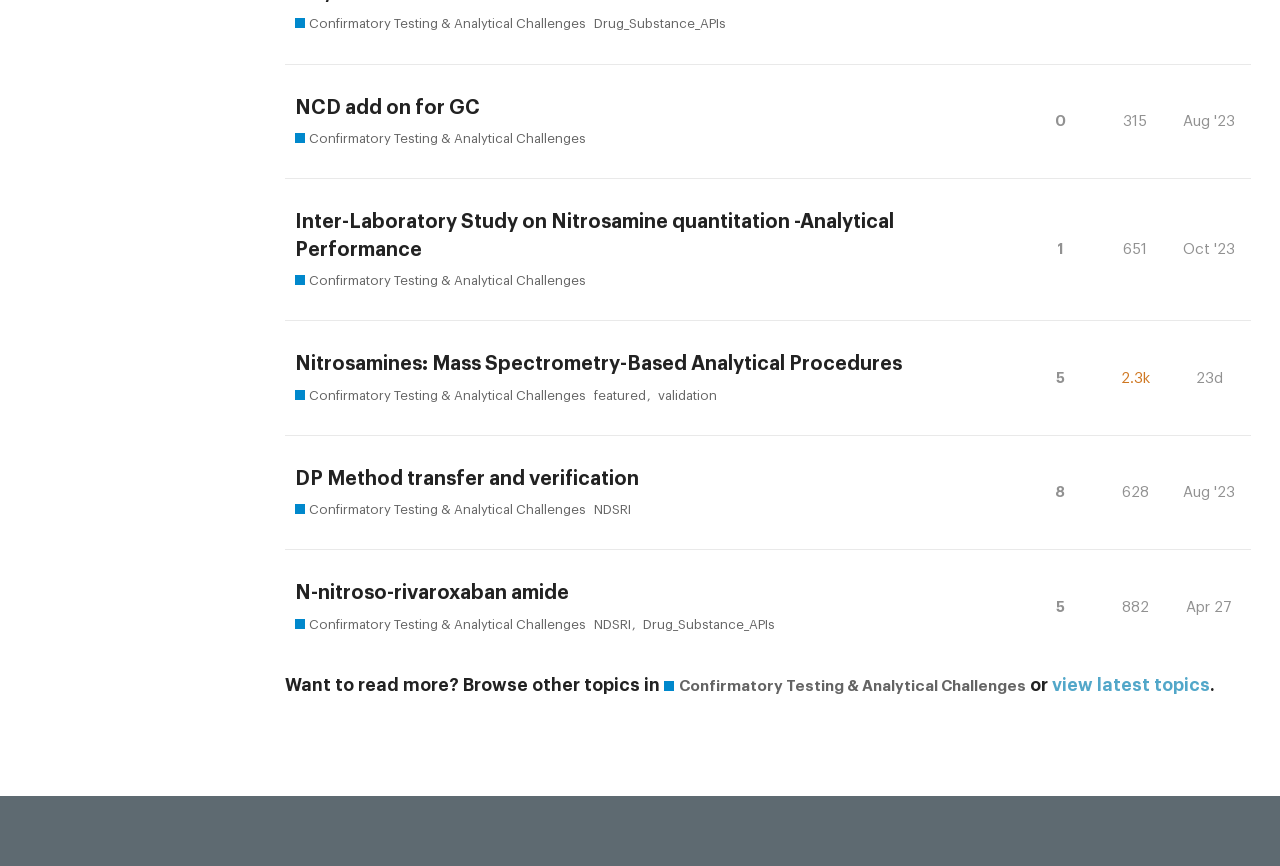Determine the bounding box coordinates in the format (top-left x, top-left y, bottom-right x, bottom-right y). Ensure all values are floating point numbers between 0 and 1. Identify the bounding box of the UI element described by: view latest topics

[0.822, 0.782, 0.945, 0.801]